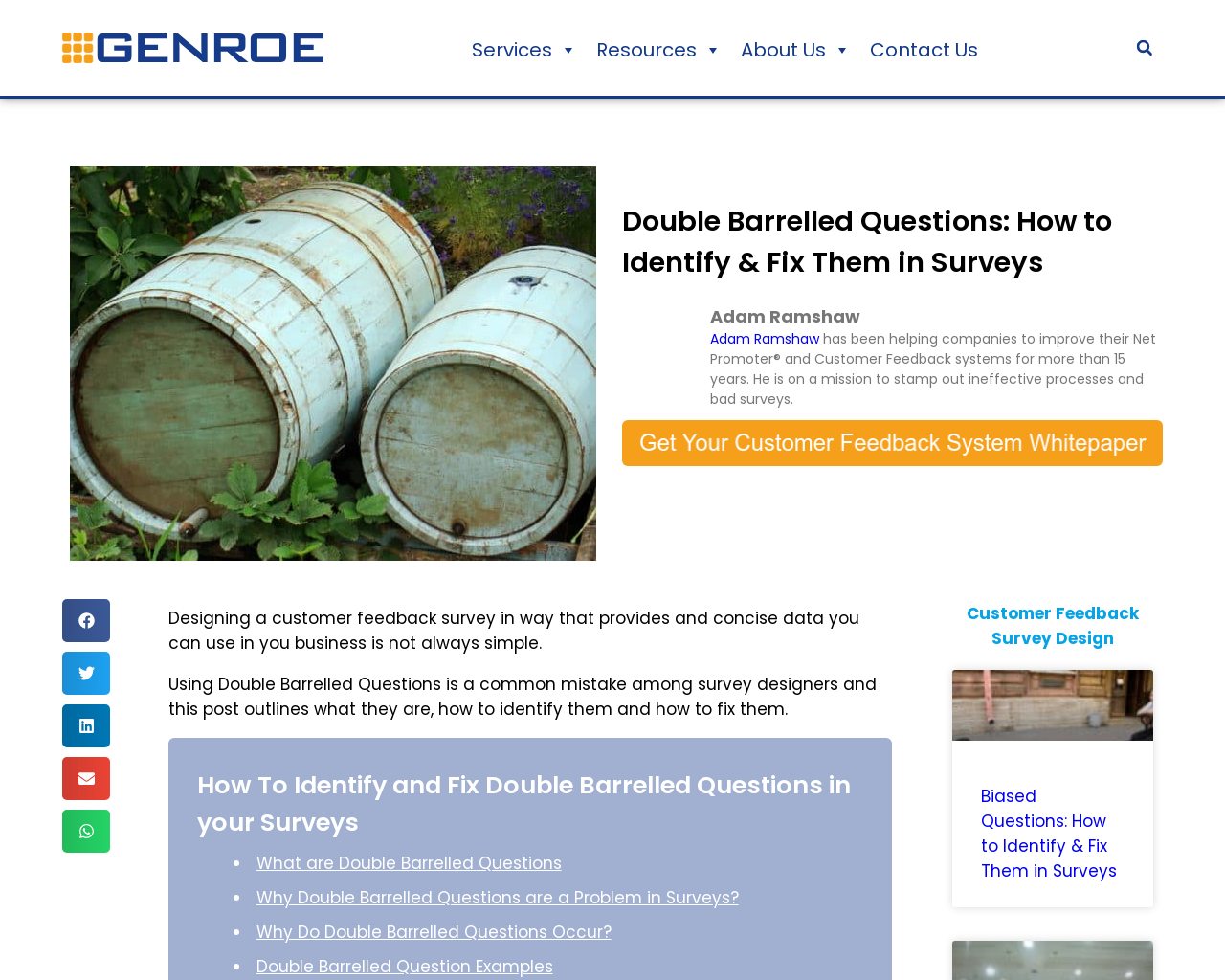Highlight the bounding box coordinates of the region I should click on to meet the following instruction: "Download the Customer Feedback whitepaper".

[0.508, 0.458, 0.949, 0.481]